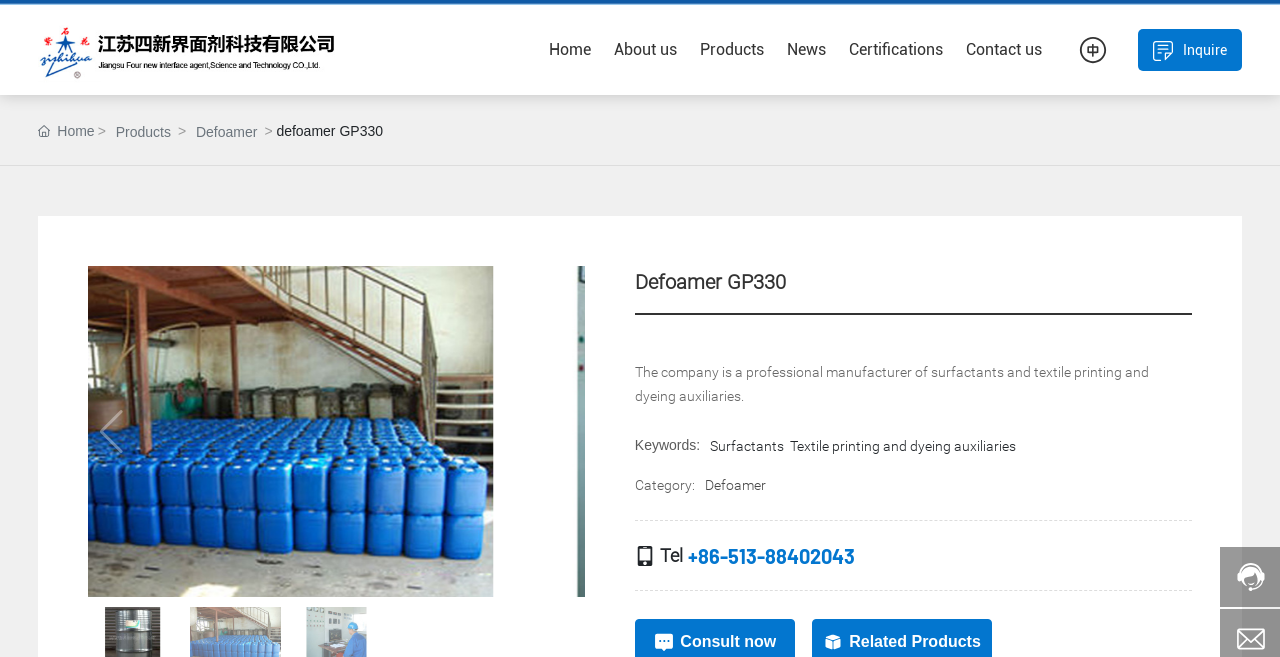Identify the bounding box coordinates of the area that should be clicked in order to complete the given instruction: "Click on the 'HOME' link". The bounding box coordinates should be four float numbers between 0 and 1, i.e., [left, top, right, bottom].

None